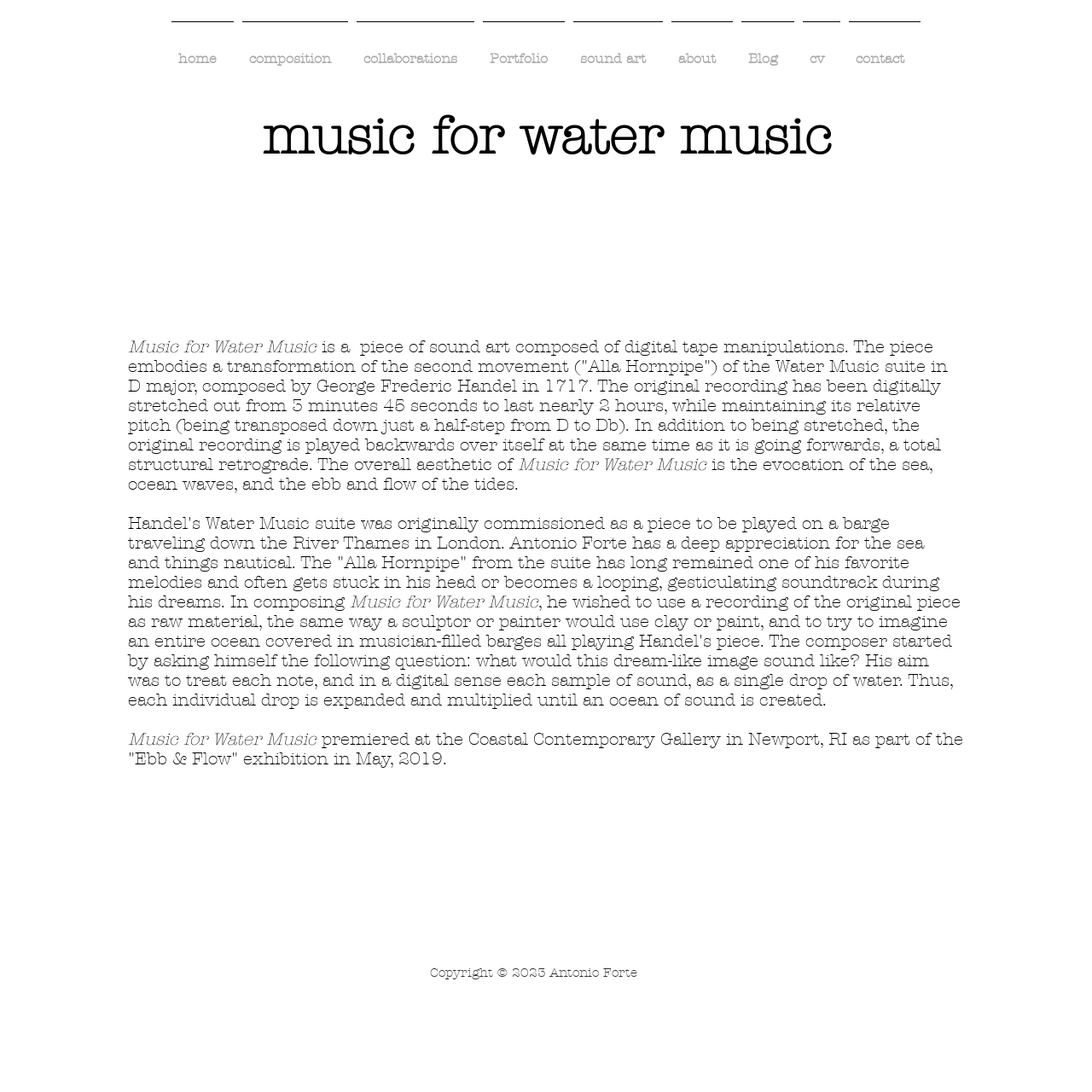Please specify the bounding box coordinates for the clickable region that will help you carry out the instruction: "contact Antonio Forte".

[0.773, 0.02, 0.847, 0.074]